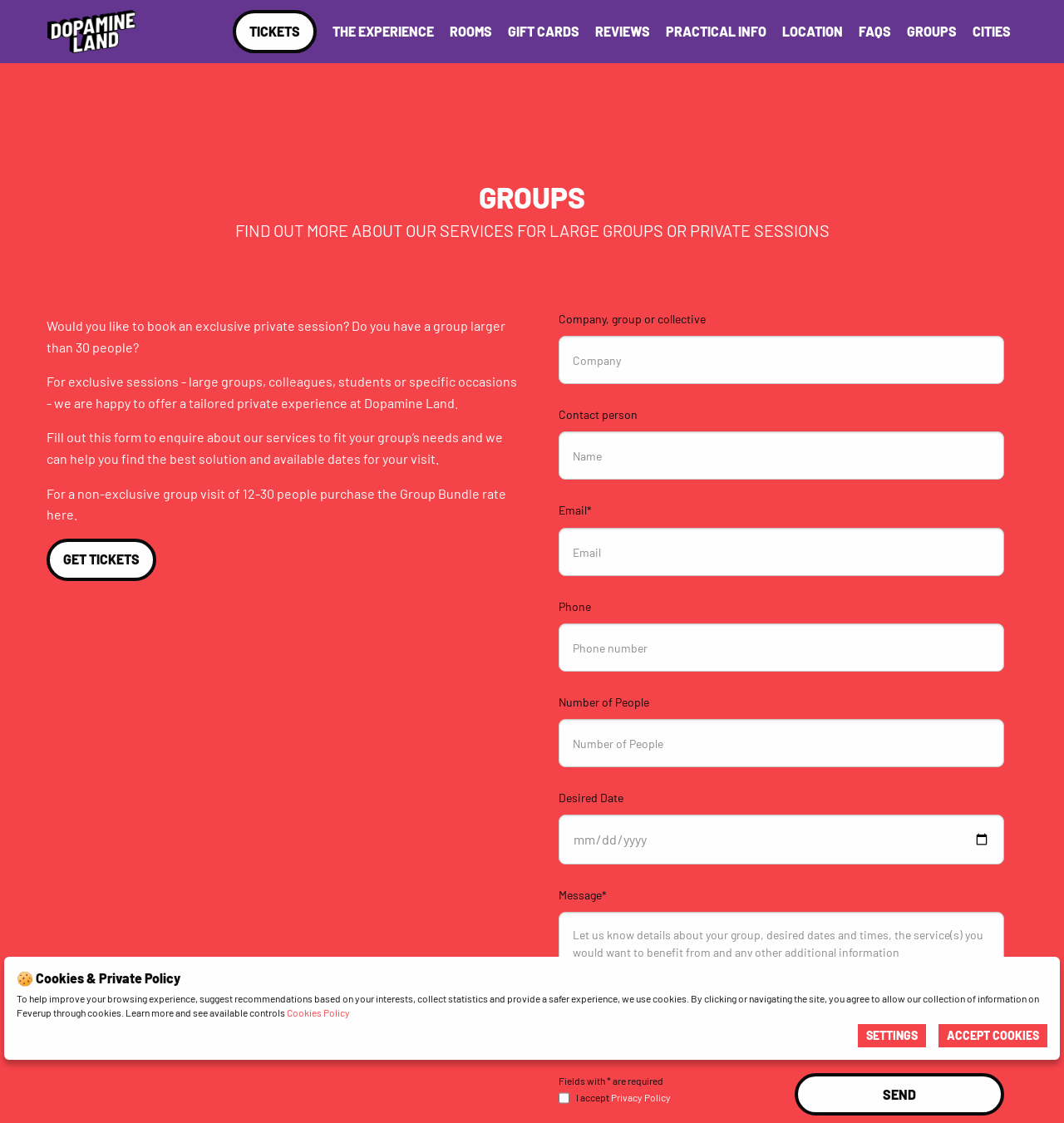Please provide a comprehensive response to the question below by analyzing the image: 
What is the required information to send an enquiry?

This answer can be found by looking at the form on the webpage which requires the user to fill in the email and message fields, both of which are marked as required.